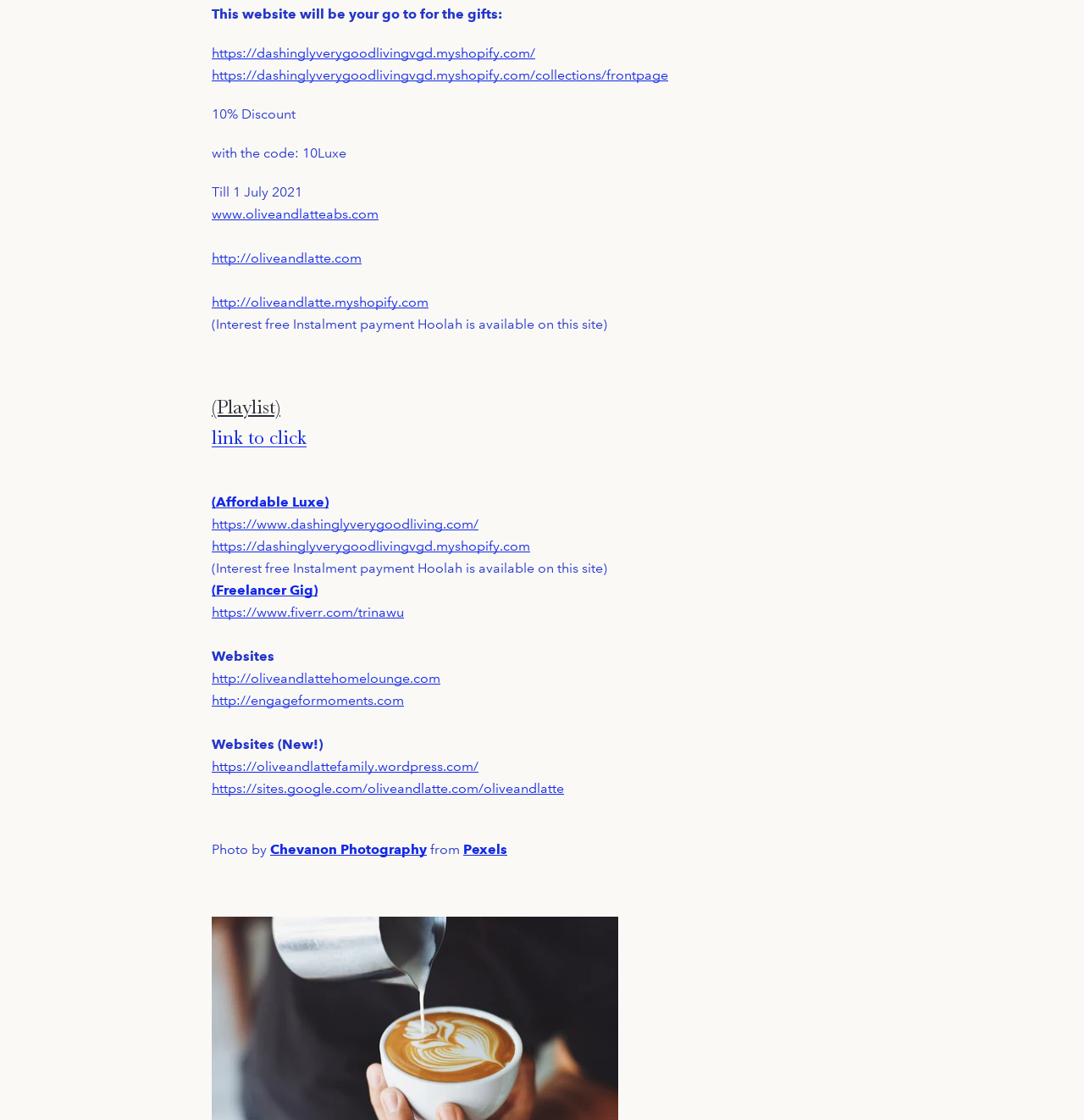Kindly determine the bounding box coordinates for the clickable area to achieve the given instruction: "Click the link to get 10% discount".

[0.195, 0.095, 0.273, 0.109]